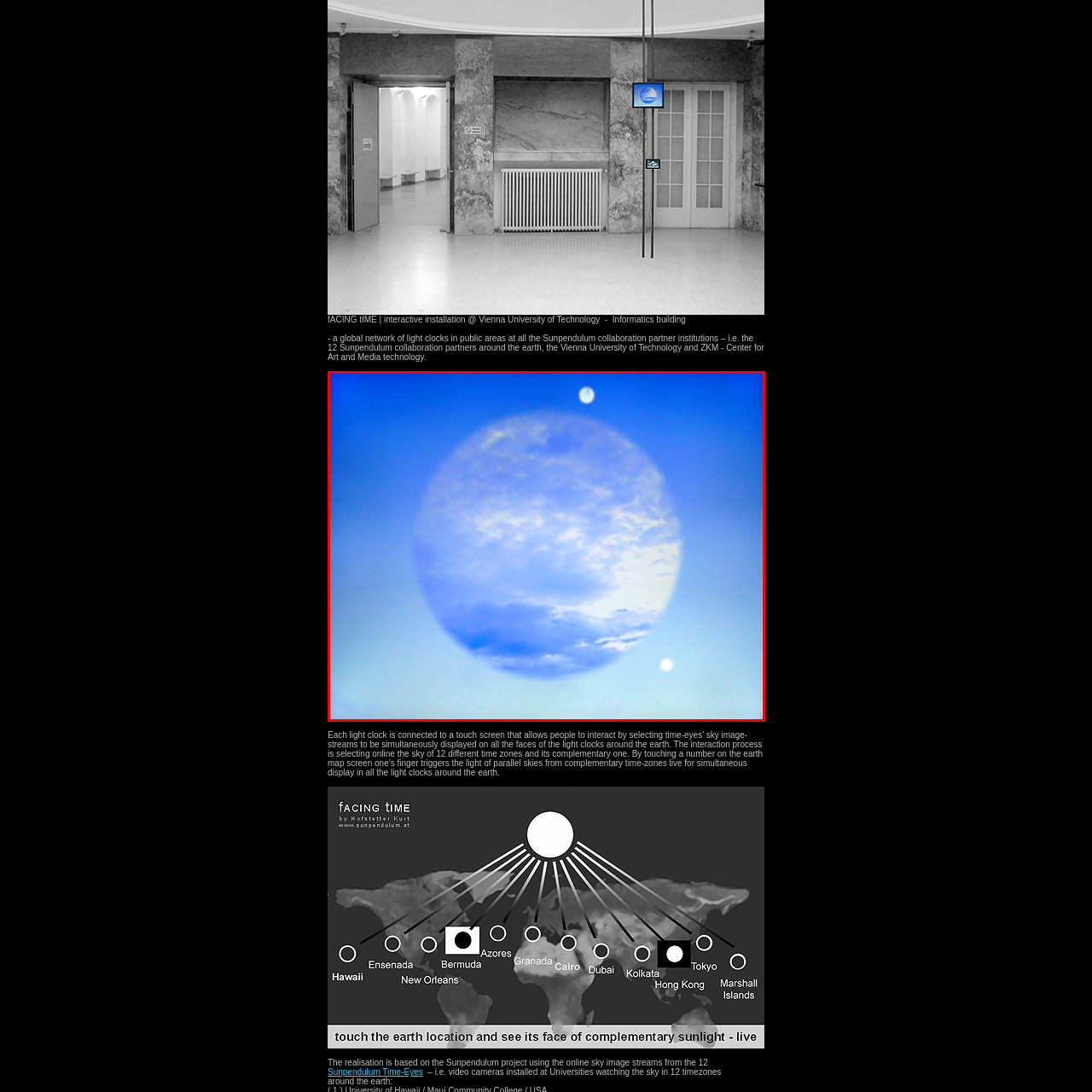Give a detailed account of the picture within the red bounded area.

The image depicts an artistic interface panel titled "fACING tIME," showcased as part of an interactive installation at the Vienna University of Technology's Informatics building. This captivating visual features a celestial sphere adorned with clouds, set against a serene blue sky. Two luminous orbs, evoking celestial bodies, hover near the upper section of the sphere, enhancing the ethereal aesthetic. This installation aims to engage viewers by allowing them to select and connect with the sky image streams of 12 different time zones, simultaneously displayed on light clocks positioned around the globe. Each interaction invites participants to explore the beauty of different skies, making time a tangible experience in a global context.